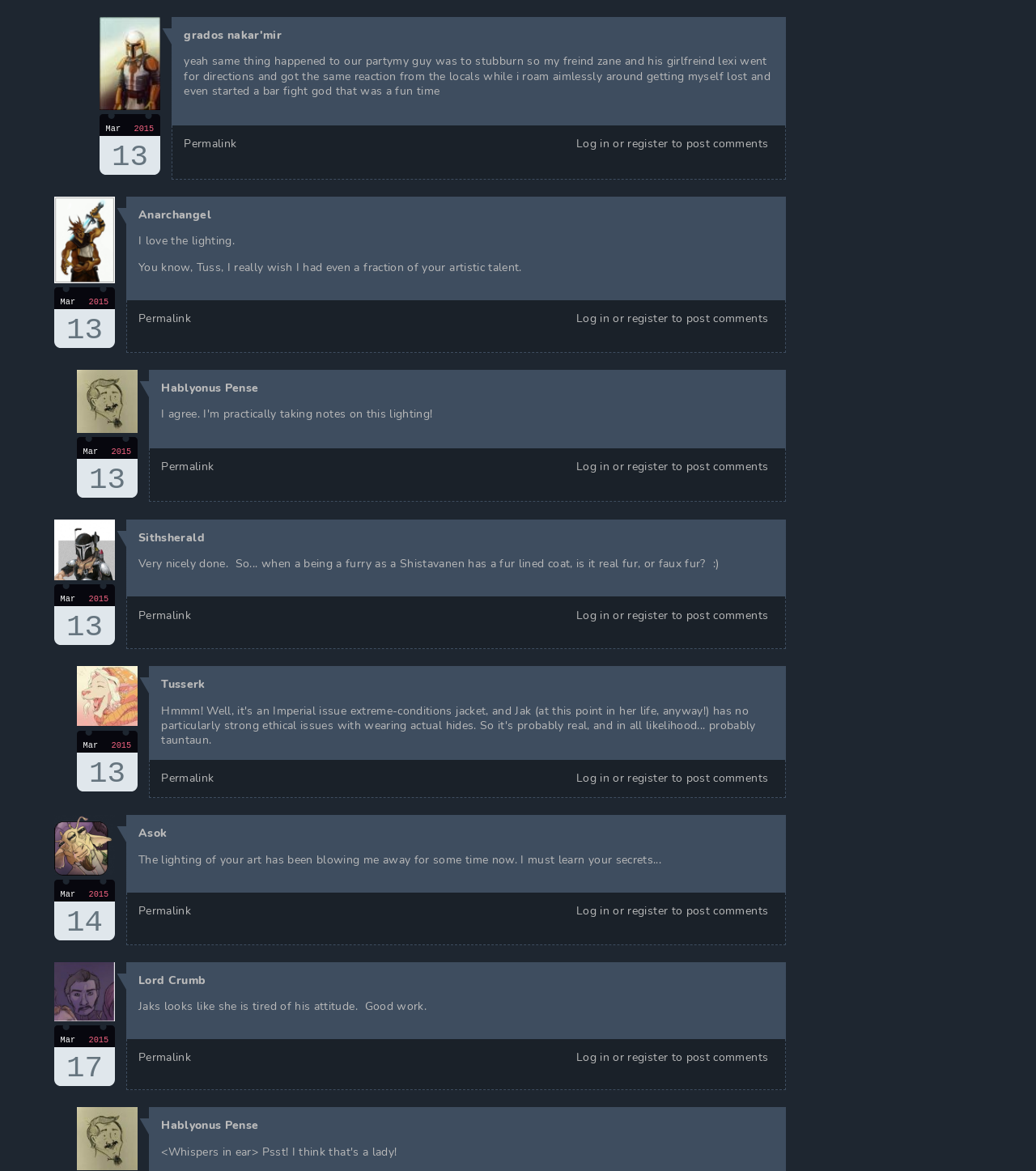Please locate the clickable area by providing the bounding box coordinates to follow this instruction: "Click on the link 'Permalink'".

[0.178, 0.116, 0.229, 0.129]